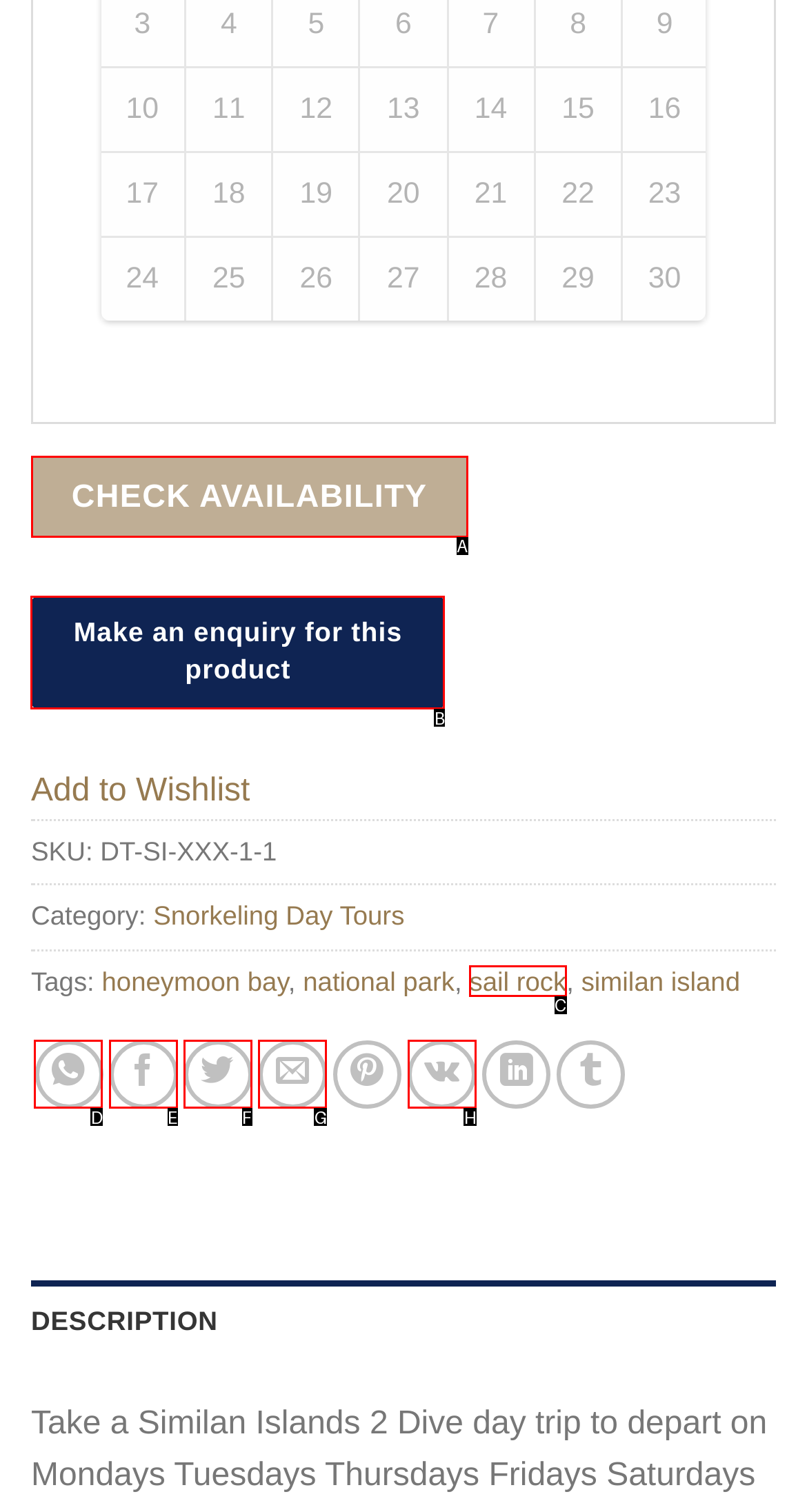Identify which HTML element to click to fulfill the following task: Make an enquiry for this product. Provide your response using the letter of the correct choice.

B